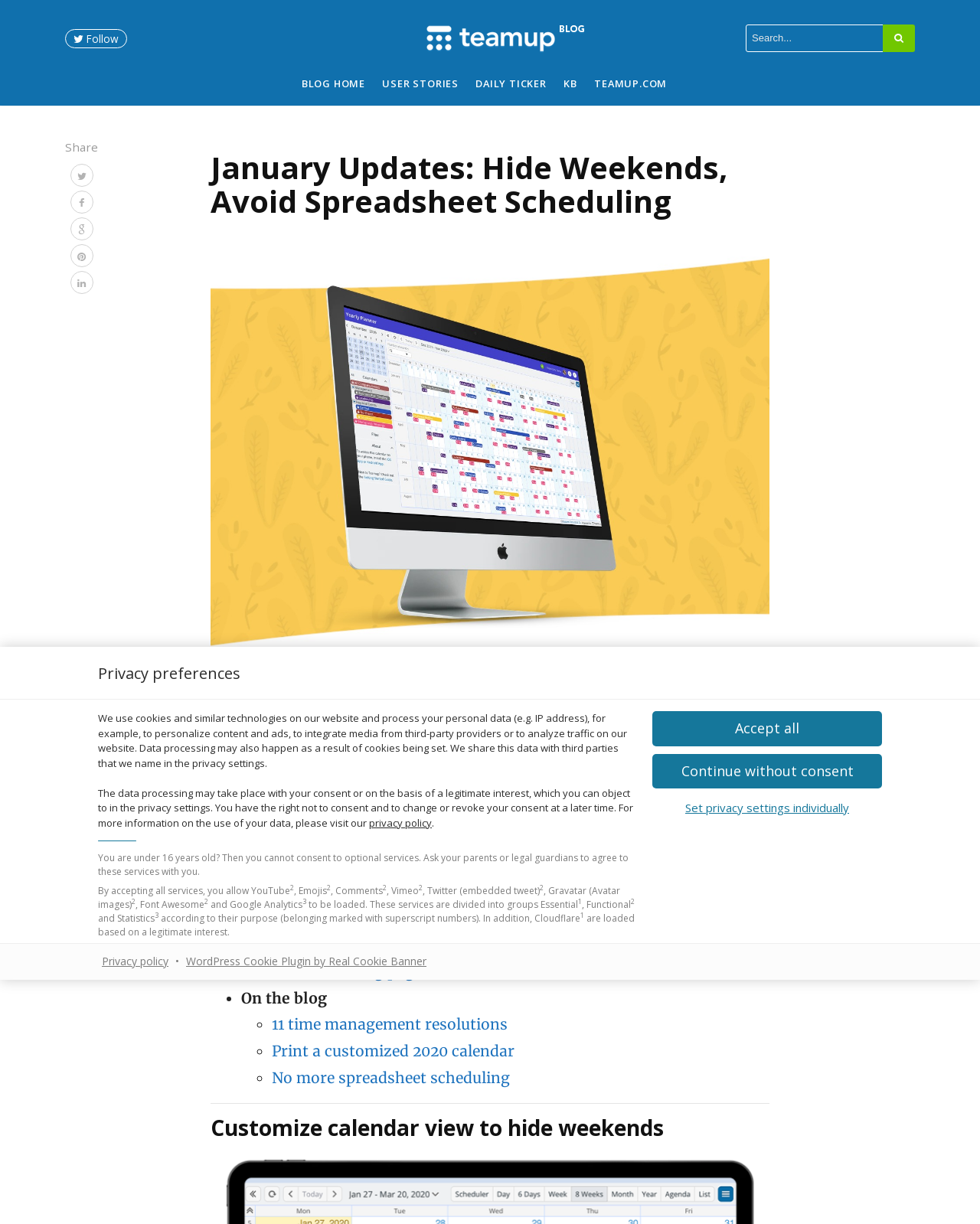Can you find and provide the title of the webpage?

January Updates: Hide Weekends, Avoid Spreadsheet Scheduling